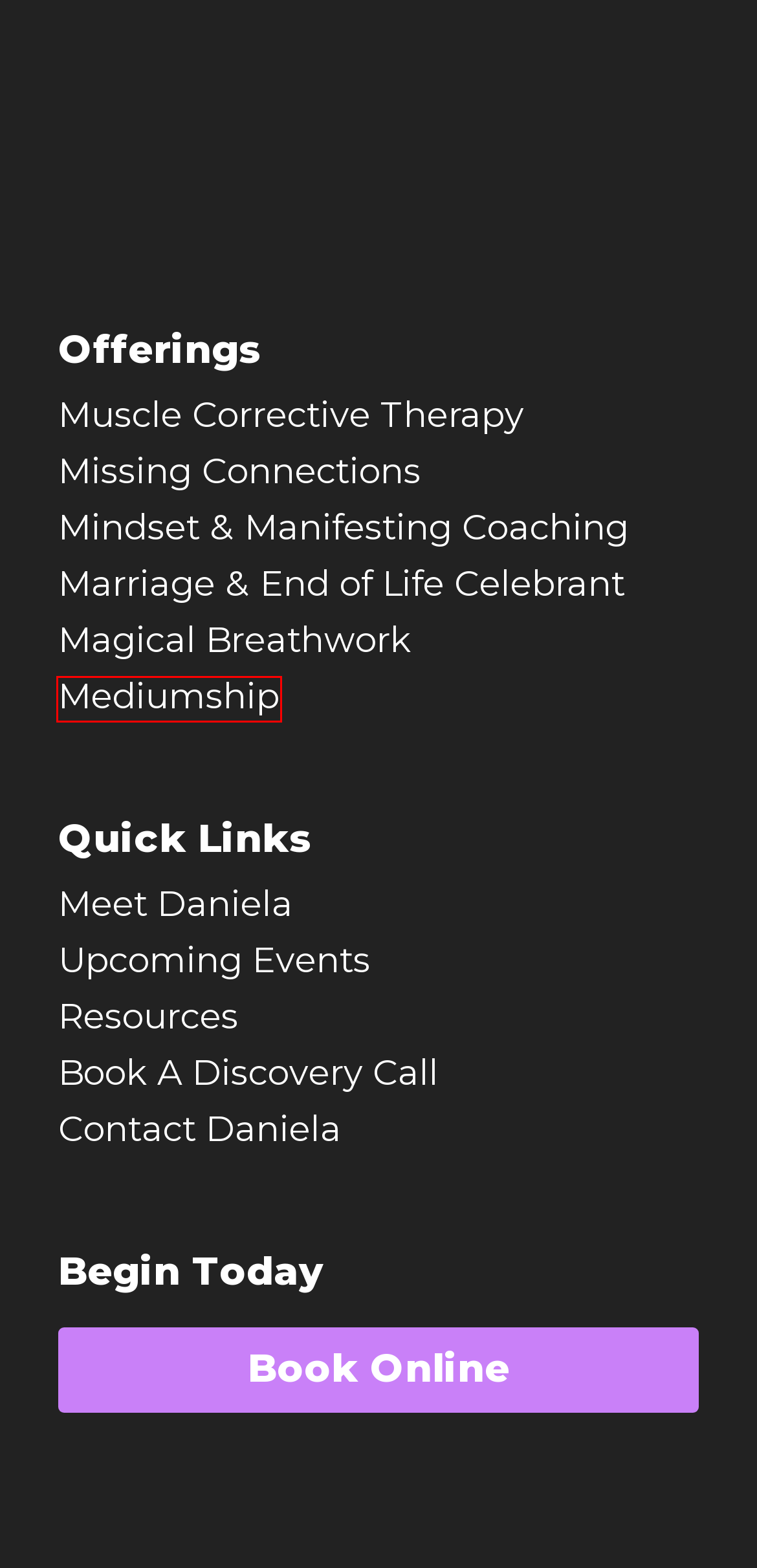Review the webpage screenshot provided, noting the red bounding box around a UI element. Choose the description that best matches the new webpage after clicking the element within the bounding box. The following are the options:
A. Breathwork - The Happiness Queen
B. About Daniela - The Happiness Queen - Mind-Mastery Coaching
C. Muscle Corrective Therapy - The Happiness Queen - Sutherland Shire
D. Contact - The Happiness Queen - Muscle Correction Therapy
E. Psychic/Medium Reading - The Happiness Queen
F. Events - The Happiness Queen - Workshops
G. Celebrant - The Happiness Queen
H. Life Coaching - The Happiness Queen - Sutherland Shire

E